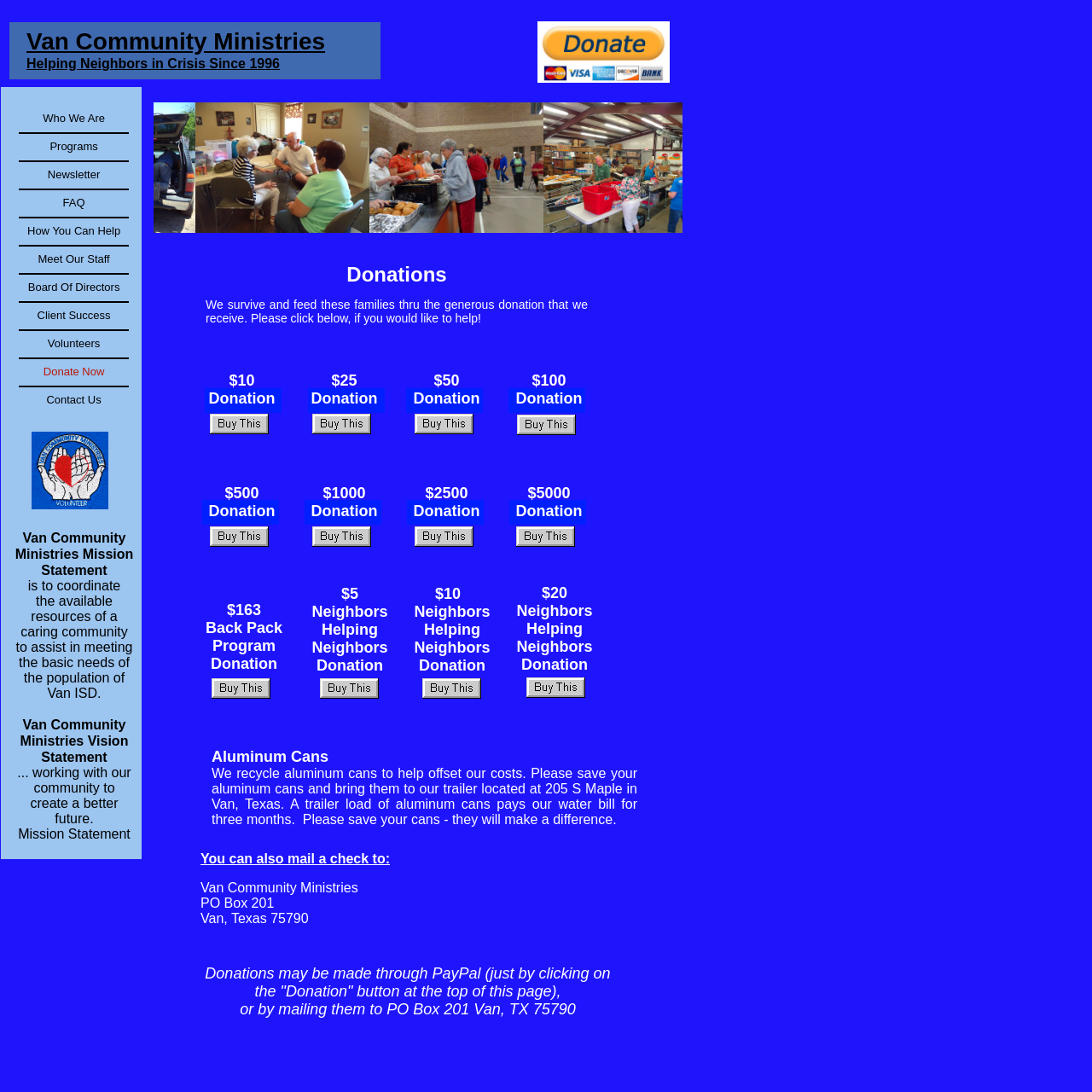Craft a detailed and vivid caption for the image that is highlighted by the red frame.

The image features a minimalistic design of a donation symbol, often representing giving and generosity. This symbol is likely associated with the various donation options available on the webpage, encouraging visitors to support the cause. The "Give Now" links scattered throughout the page indicate the importance of donations, whether through online platforms like PayPal or by mailing checks directly. Overall, the imagery emphasizes the mission of the organization to facilitate contributions and engage community support effectively.